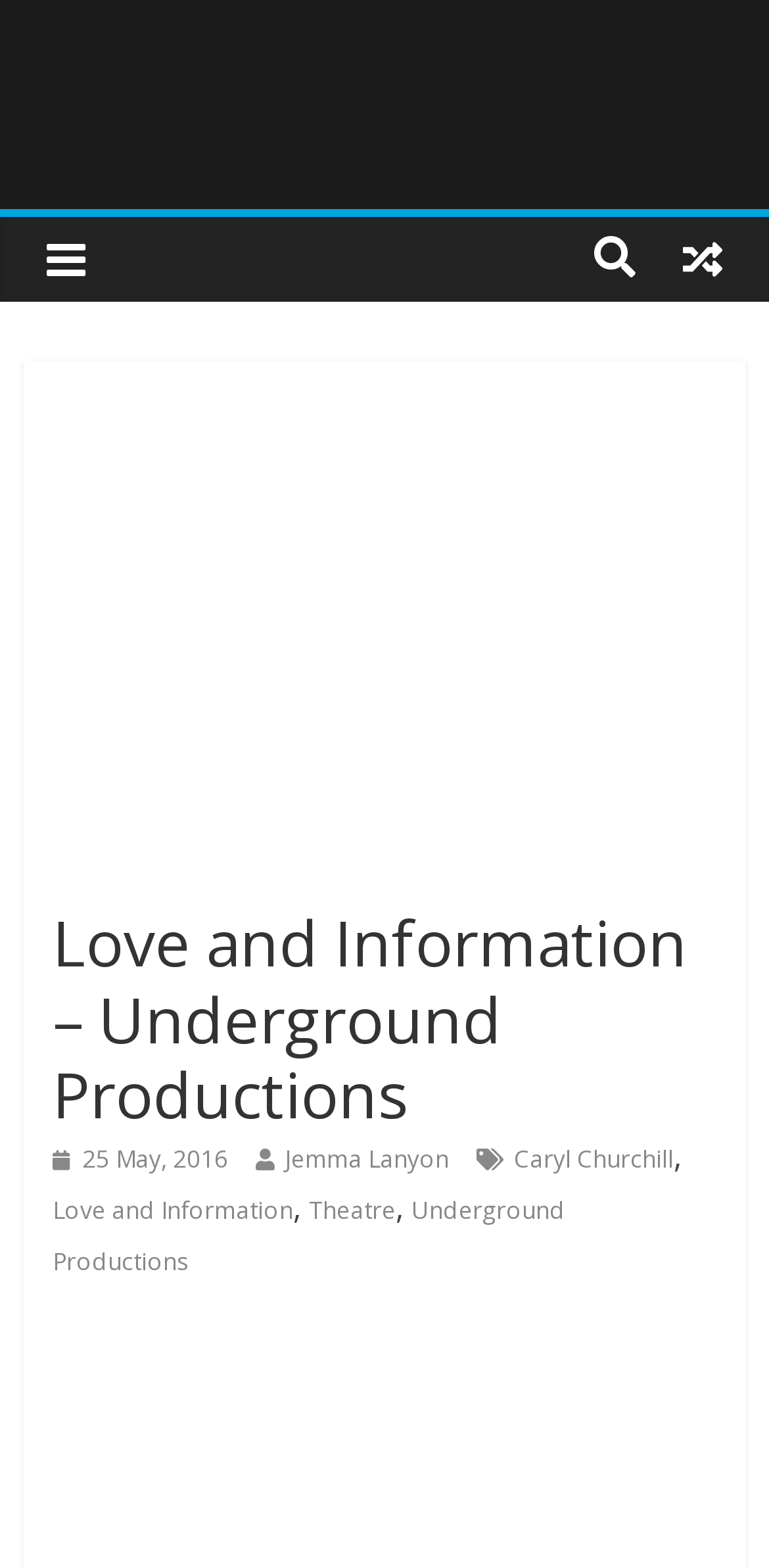Could you provide the bounding box coordinates for the portion of the screen to click to complete this instruction: "Share on Facebook"?

None